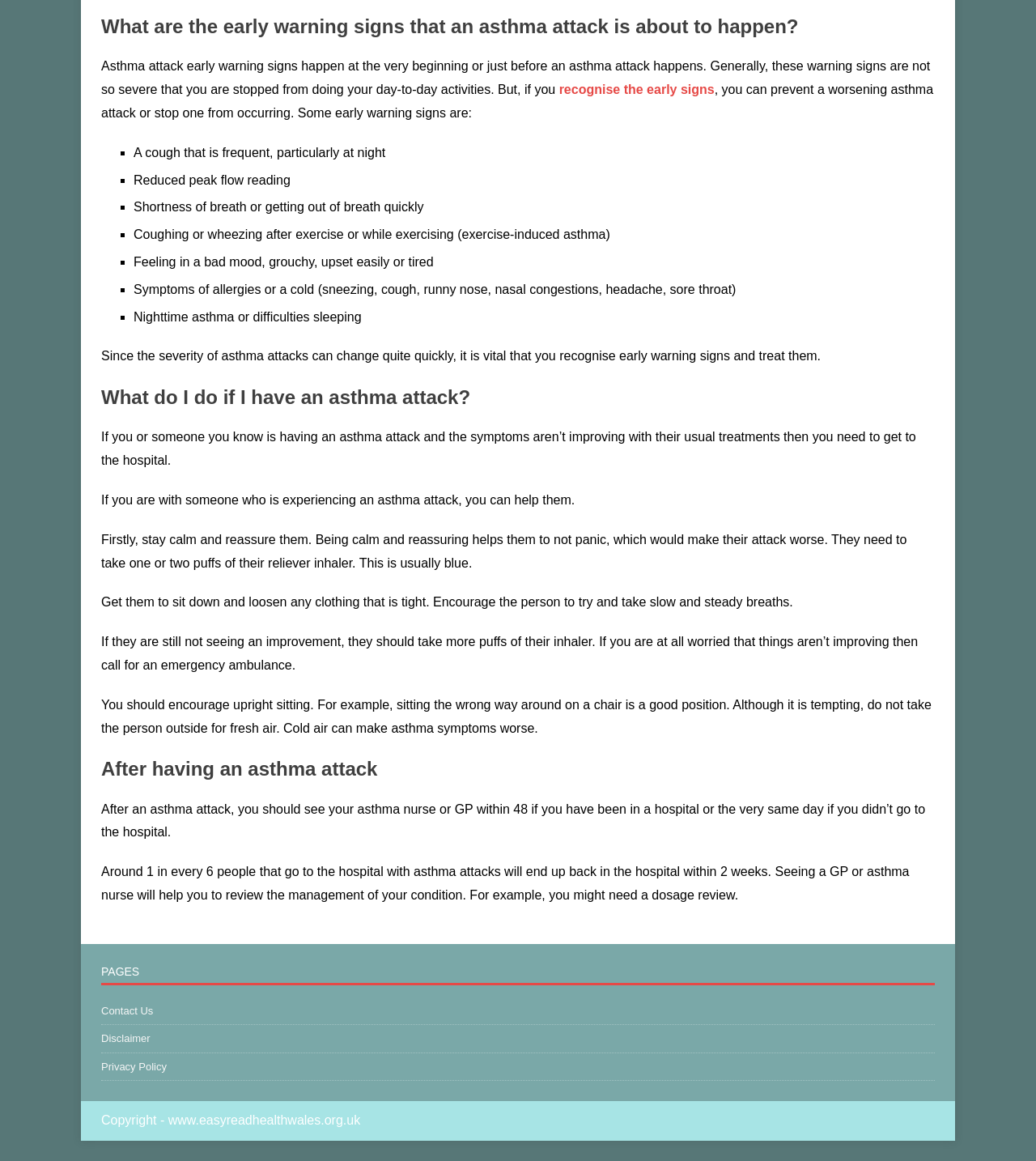Use a single word or phrase to answer the question:
How soon should you see a doctor after an asthma attack?

Within 48 hours